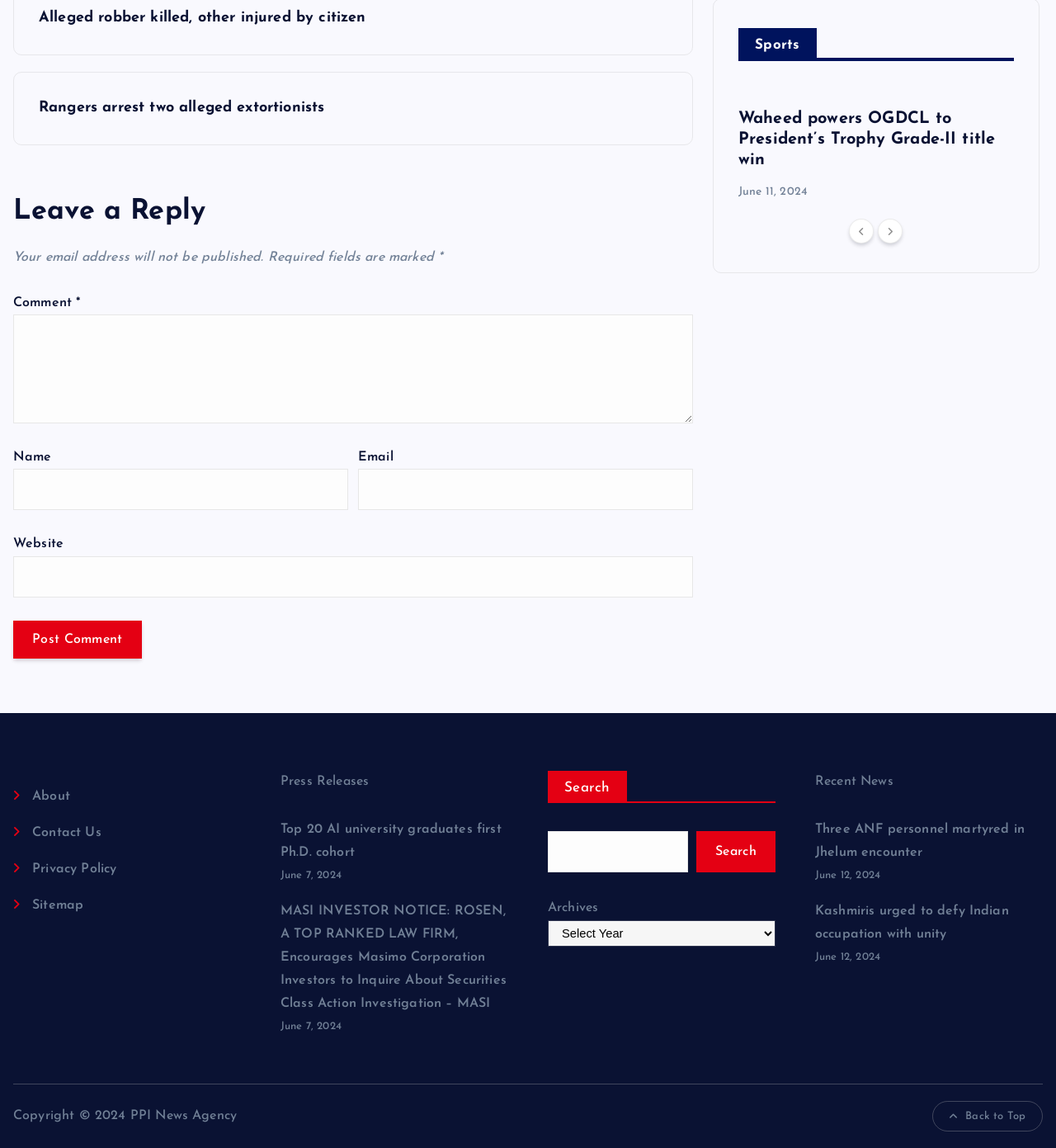What is the topic of the news article?
Look at the image and provide a detailed response to the question.

I inferred this answer by looking at the heading element with the text 'Alleged robber killed, other injured by citizen' which is likely to be the title of the news article.